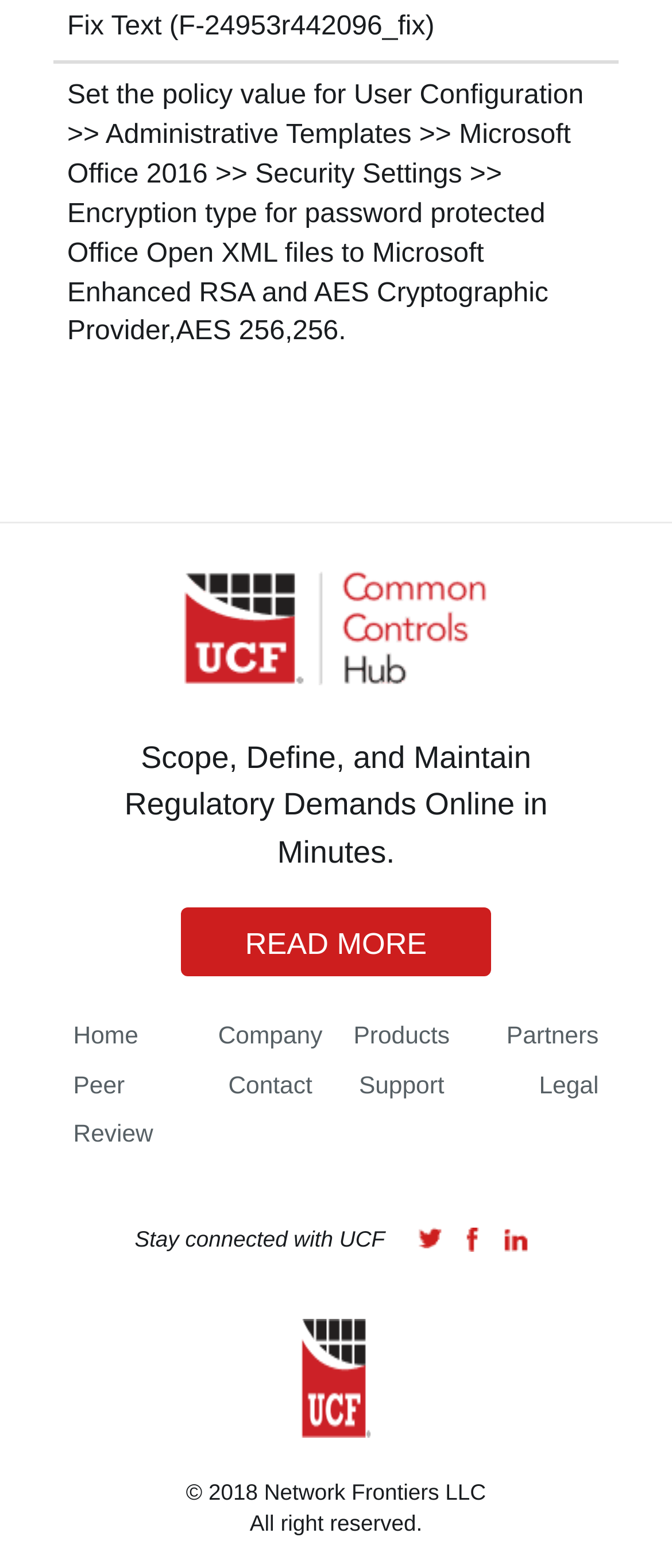Show the bounding box coordinates of the element that should be clicked to complete the task: "View the 'Company' page".

[0.325, 0.652, 0.48, 0.67]